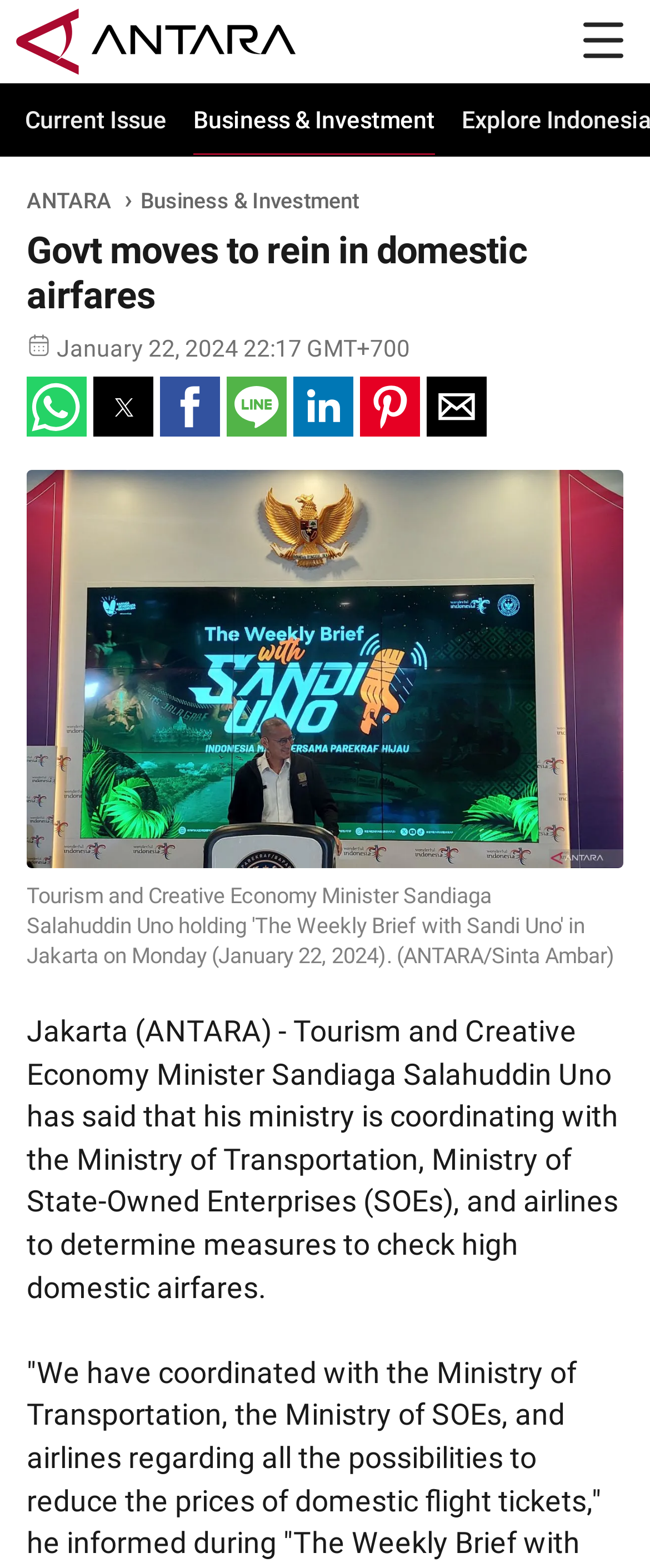Based on the image, give a detailed response to the question: How many ministries are involved in determining measures to check high domestic airfares?

I read the article content and found that the Ministry of Transportation, Ministry of State-Owned Enterprises (SOEs), and the Ministry of Tourism and Creative Economy are involved in determining measures to check high domestic airfares.